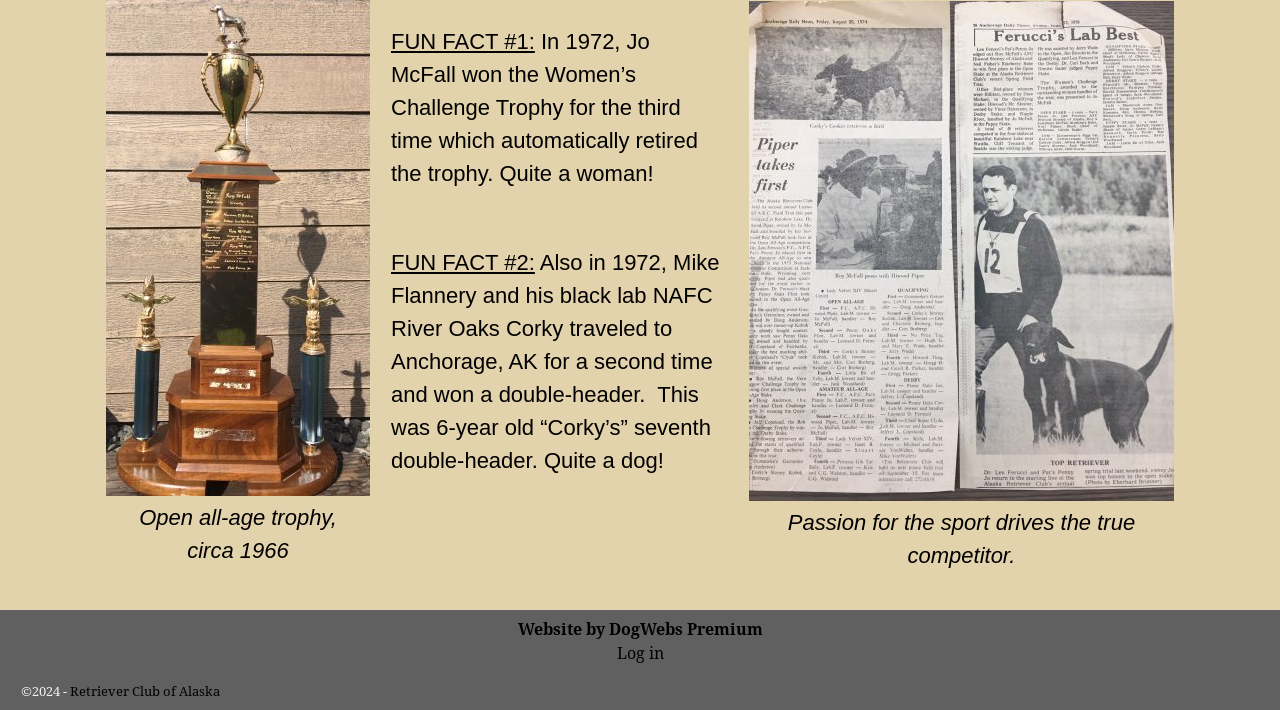What is the year mentioned in the copyright text?
Provide a fully detailed and comprehensive answer to the question.

I found the copyright text at the bottom of the webpage, which says '©2024 -'. The year mentioned in this text is 2024.